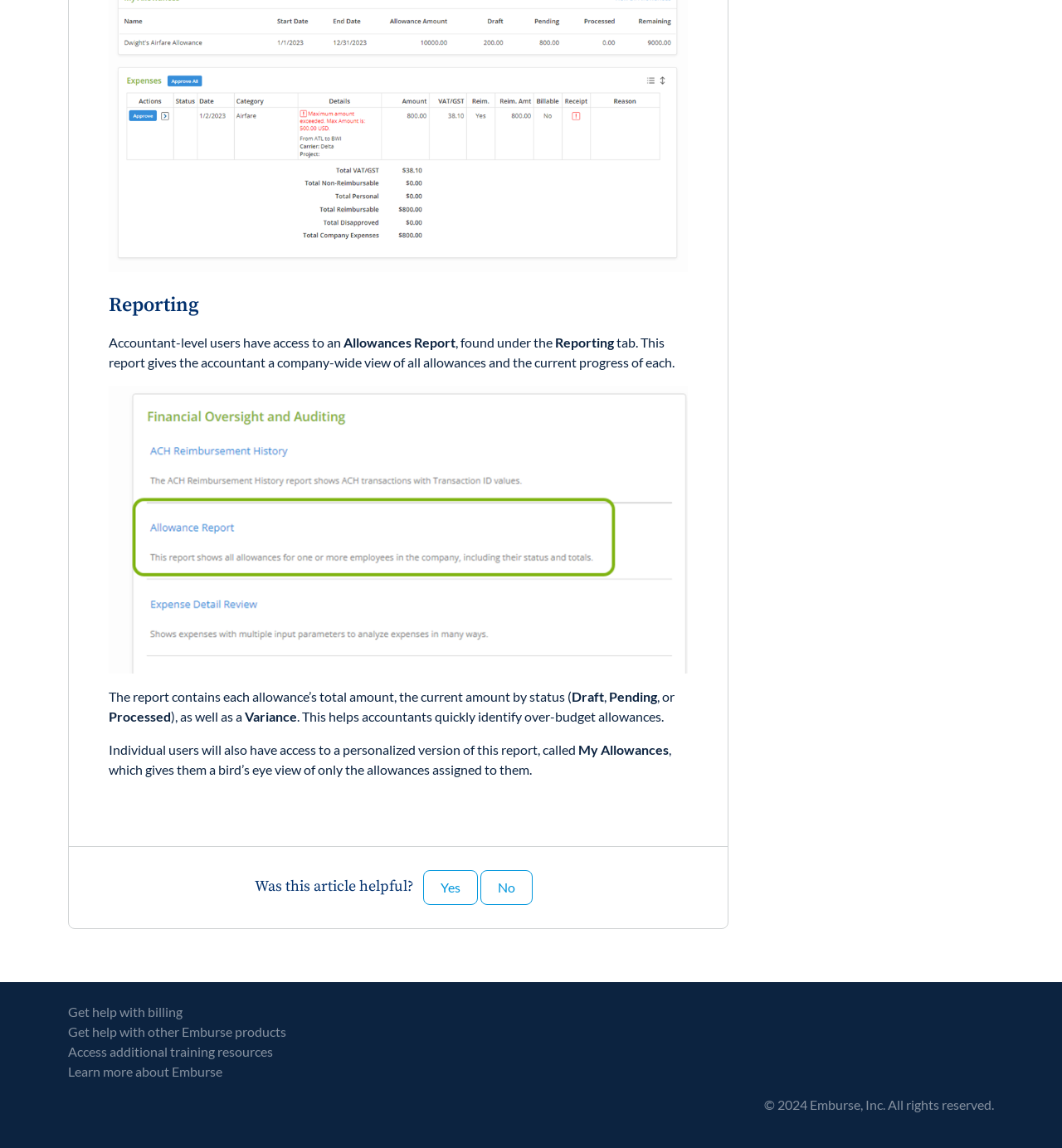Extract the bounding box coordinates for the UI element described by the text: "Learn more about Emburse". The coordinates should be in the form of [left, top, right, bottom] with values between 0 and 1.

[0.064, 0.926, 0.209, 0.94]